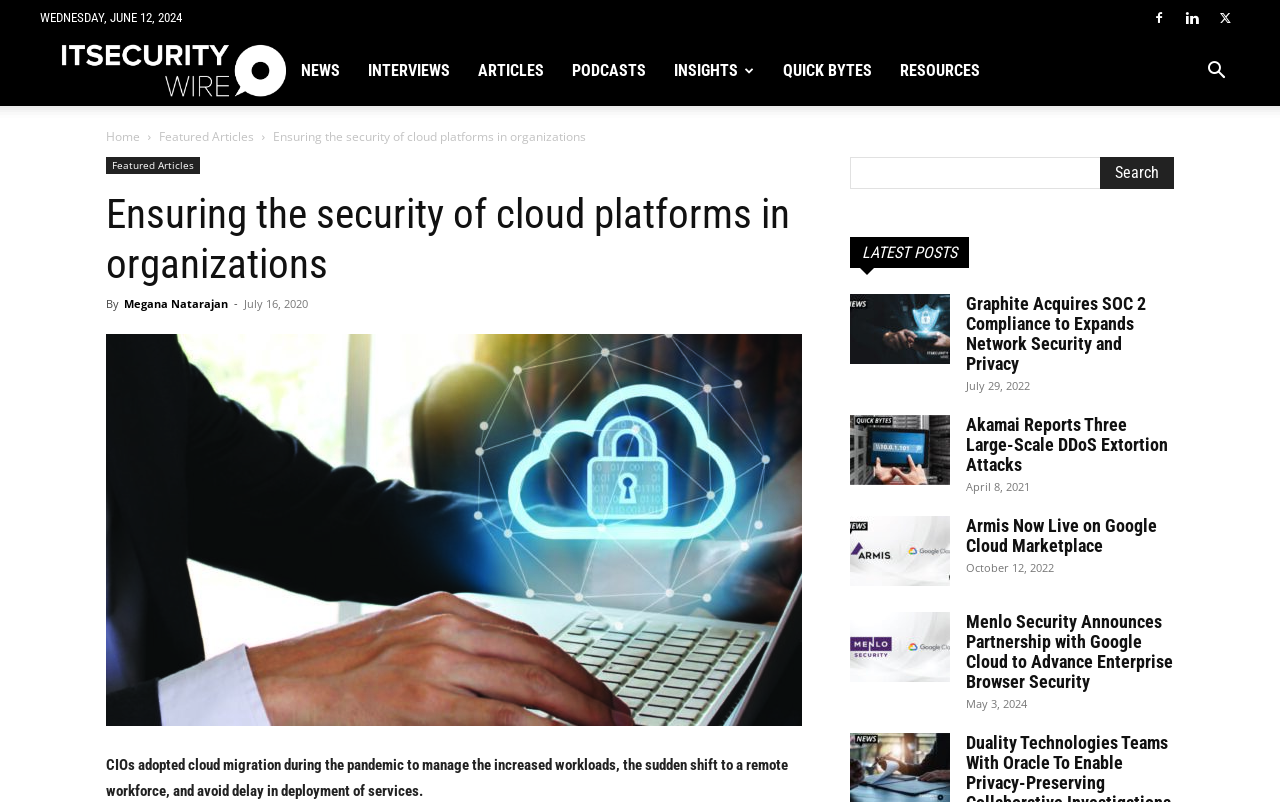Please answer the following question using a single word or phrase: 
What is the logo of the website?

ITSECURITYWIRE FAVCON